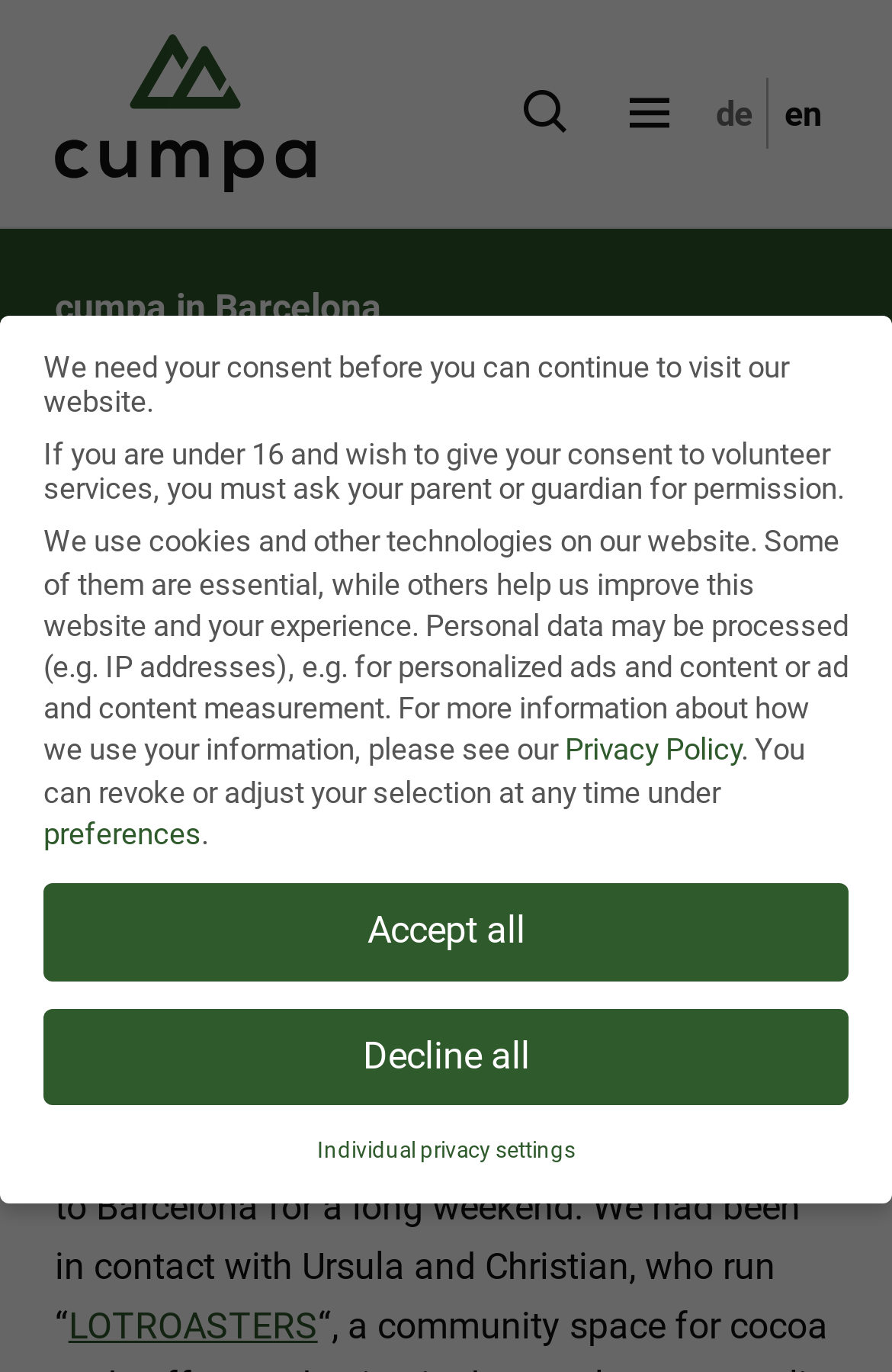Analyze the image and answer the question with as much detail as possible: 
How many buttons are there for cookie consent?

I counted the buttons at the bottom of the webpage and found three buttons: 'Accept all', 'Decline all', and 'Individual privacy settings', which are all related to cookie consent.